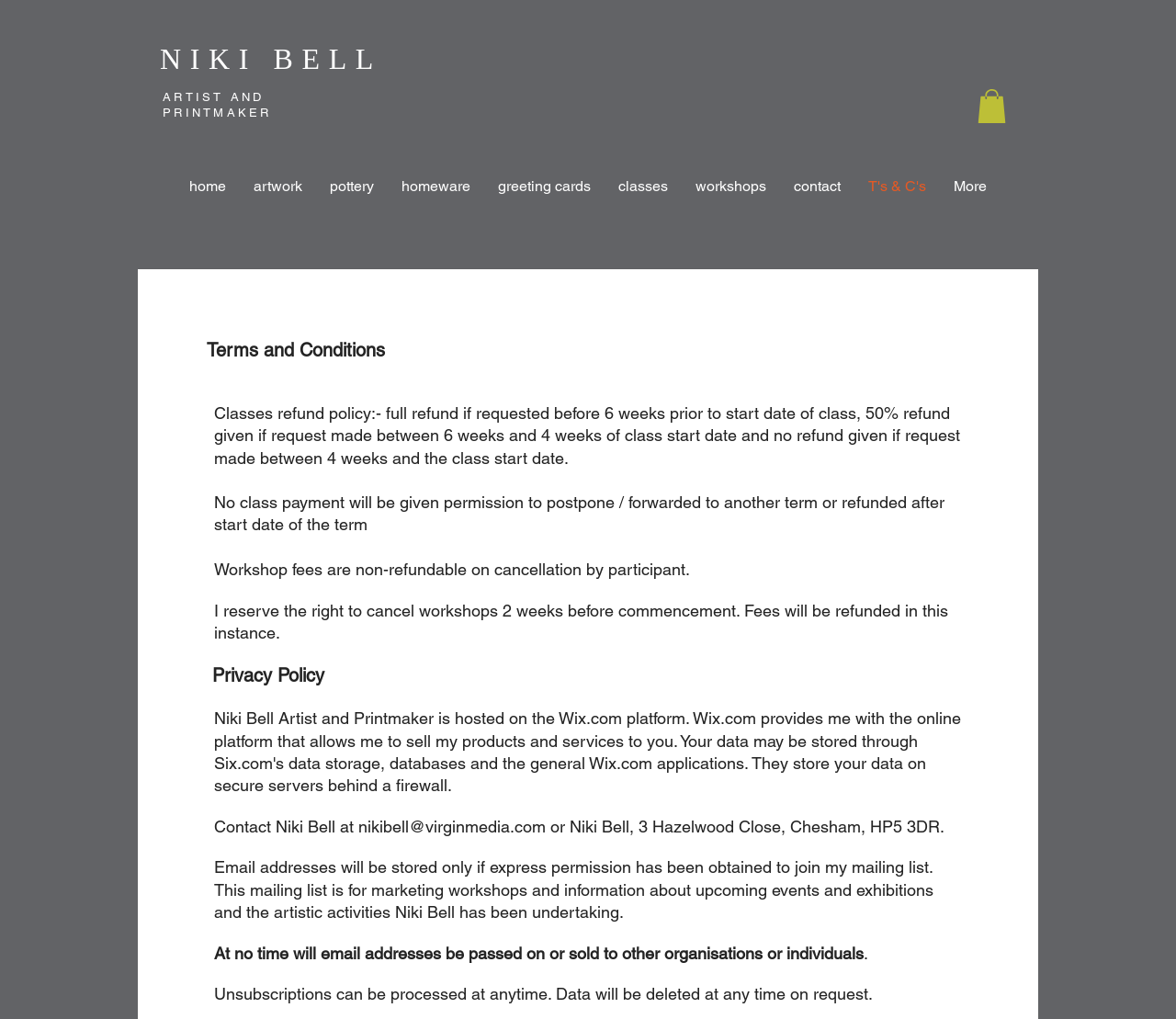Can you show the bounding box coordinates of the region to click on to complete the task described in the instruction: "Click the email link 'nikibell@virginmedia.com'"?

[0.305, 0.801, 0.464, 0.82]